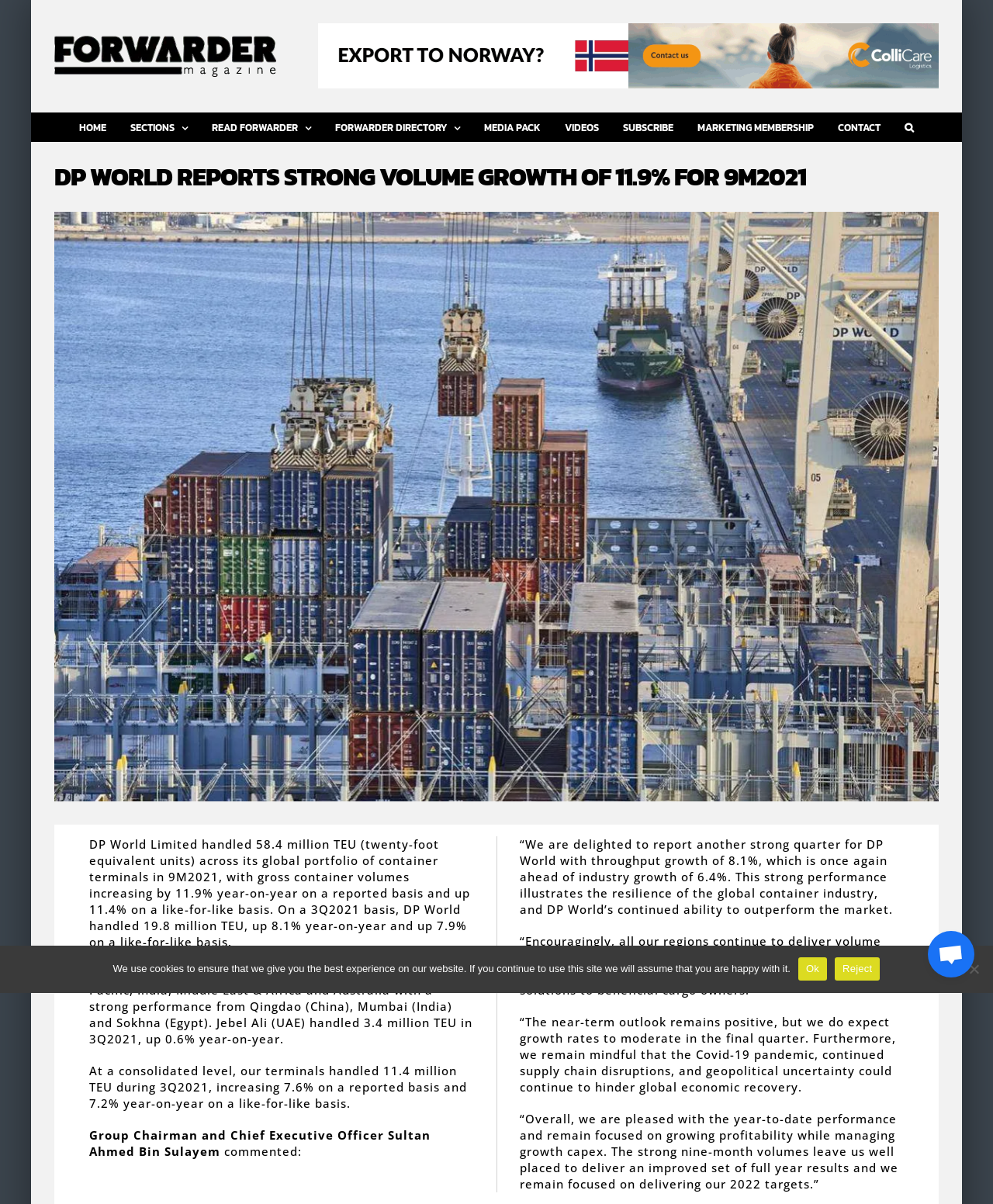Find the bounding box coordinates of the UI element according to this description: "SUBSCRIBE".

[0.627, 0.093, 0.678, 0.117]